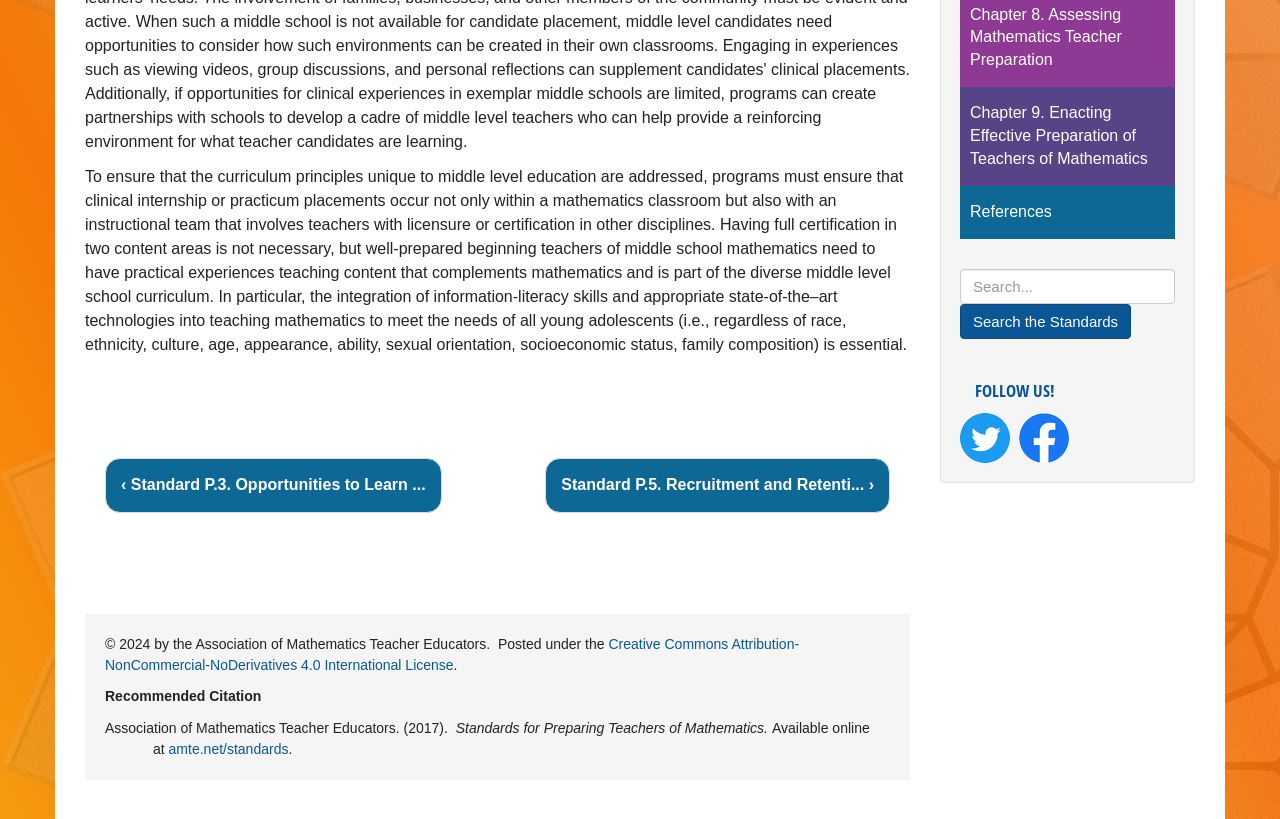What is the purpose of the search function?
Please provide a single word or phrase as your answer based on the image.

Search the standards